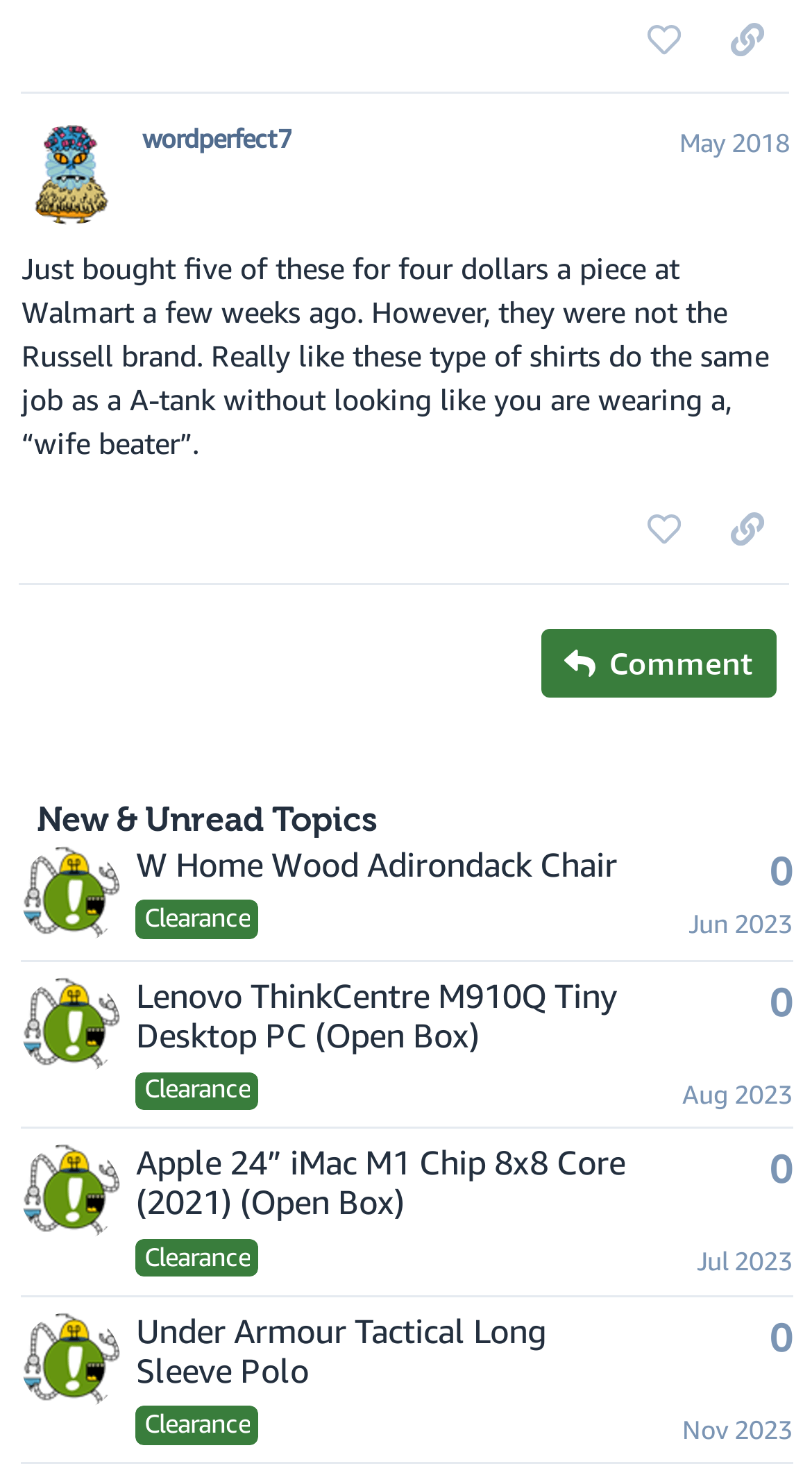Find the bounding box coordinates of the clickable region needed to perform the following instruction: "Click the 'Please sign up or log in to like this post' button". The coordinates should be provided as four float numbers between 0 and 1, i.e., [left, top, right, bottom].

[0.766, 0.002, 0.869, 0.051]